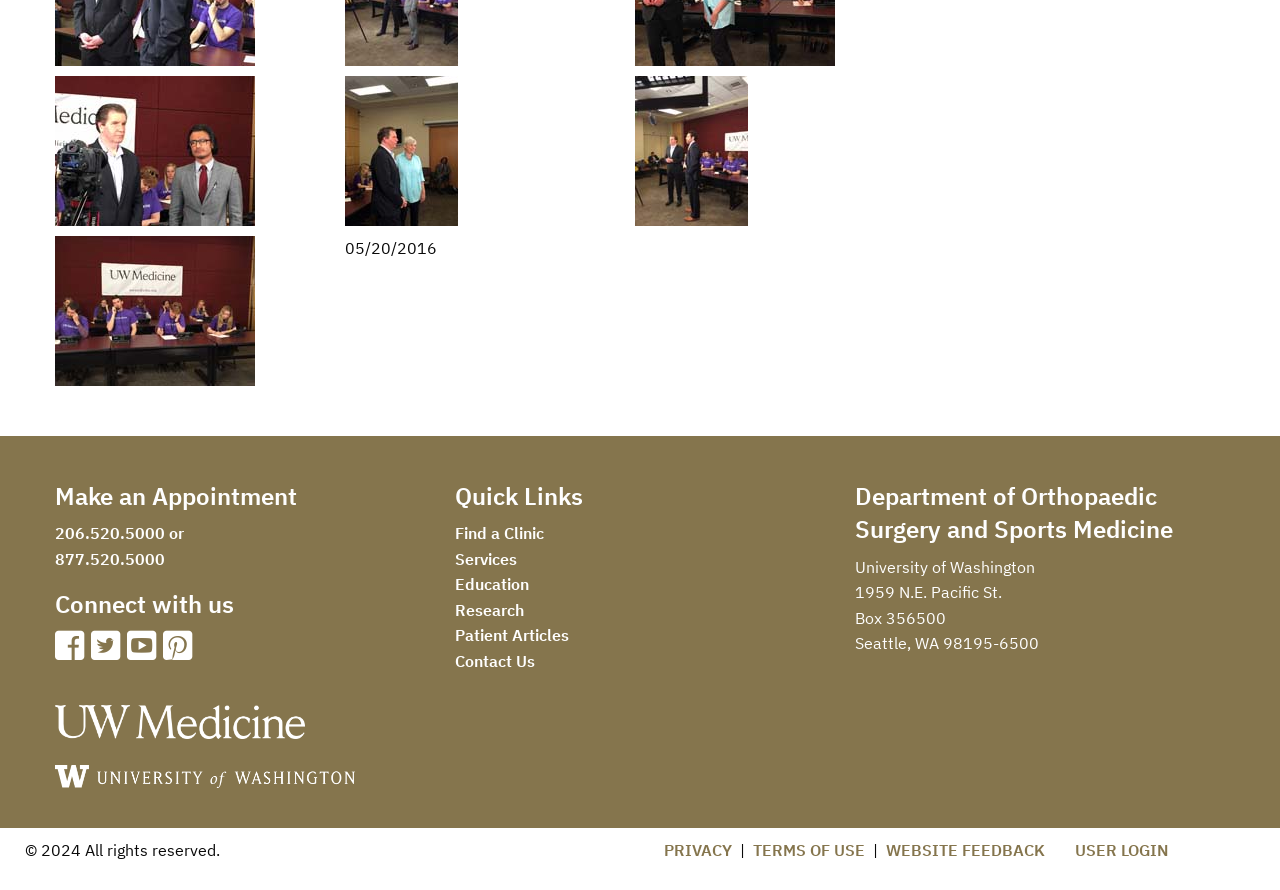Determine the bounding box coordinates for the UI element matching this description: "WEBSITE FEEDBACK".

[0.692, 0.944, 0.816, 0.967]